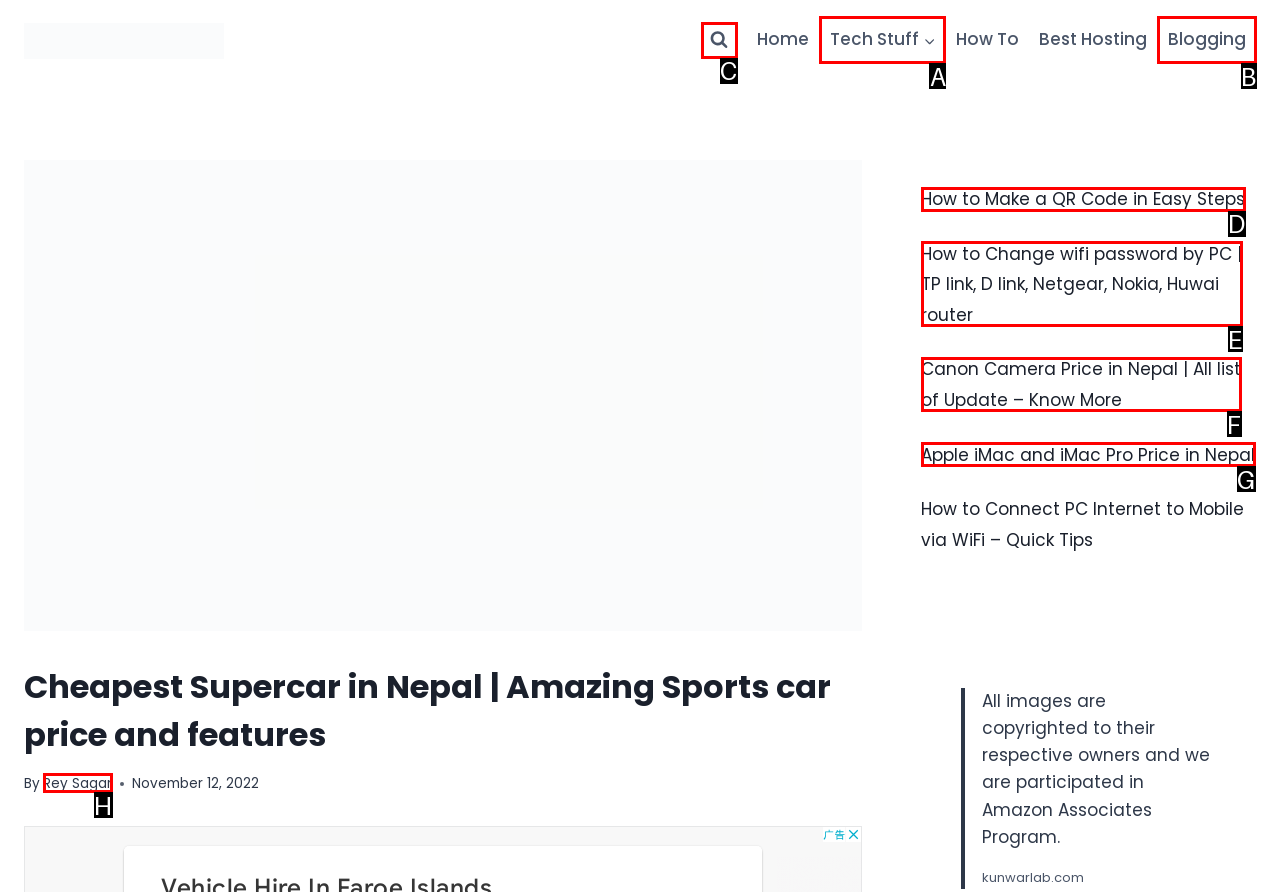Tell me the letter of the correct UI element to click for this instruction: Read the article 'How to Make a QR Code in Easy Steps'. Answer with the letter only.

D